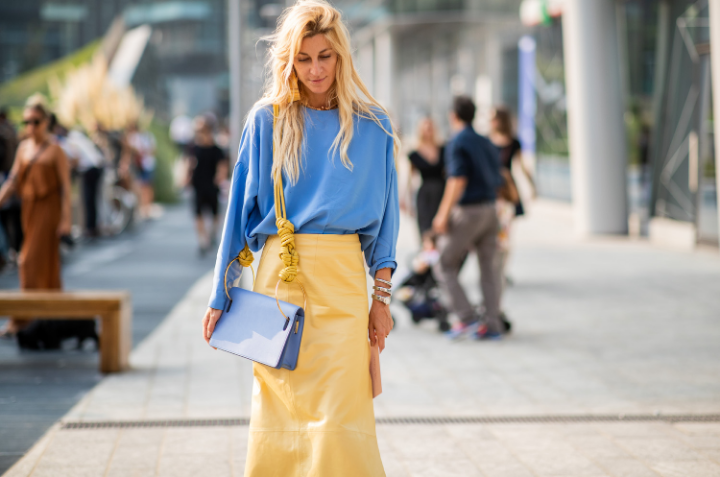Give a detailed account of everything present in the image.

A stylish woman strolls through an urban setting, showcasing a trendy outfit that combines elegance and comfort. She wears a loose-fitting blue top paired with a vibrant yellow skirt that adds a playful touch to her look. Accessories are thoughtfully paired, including a chic blue handbag that complements her attire. Her long, flowing hair and casual posture suggest a relaxed yet fashionable demeanor, as she walks confidently along the bustling street filled with blurred figures in the background. This scene captures the essence of modern street fashion, emphasizing the harmony between style and everyday comfort.